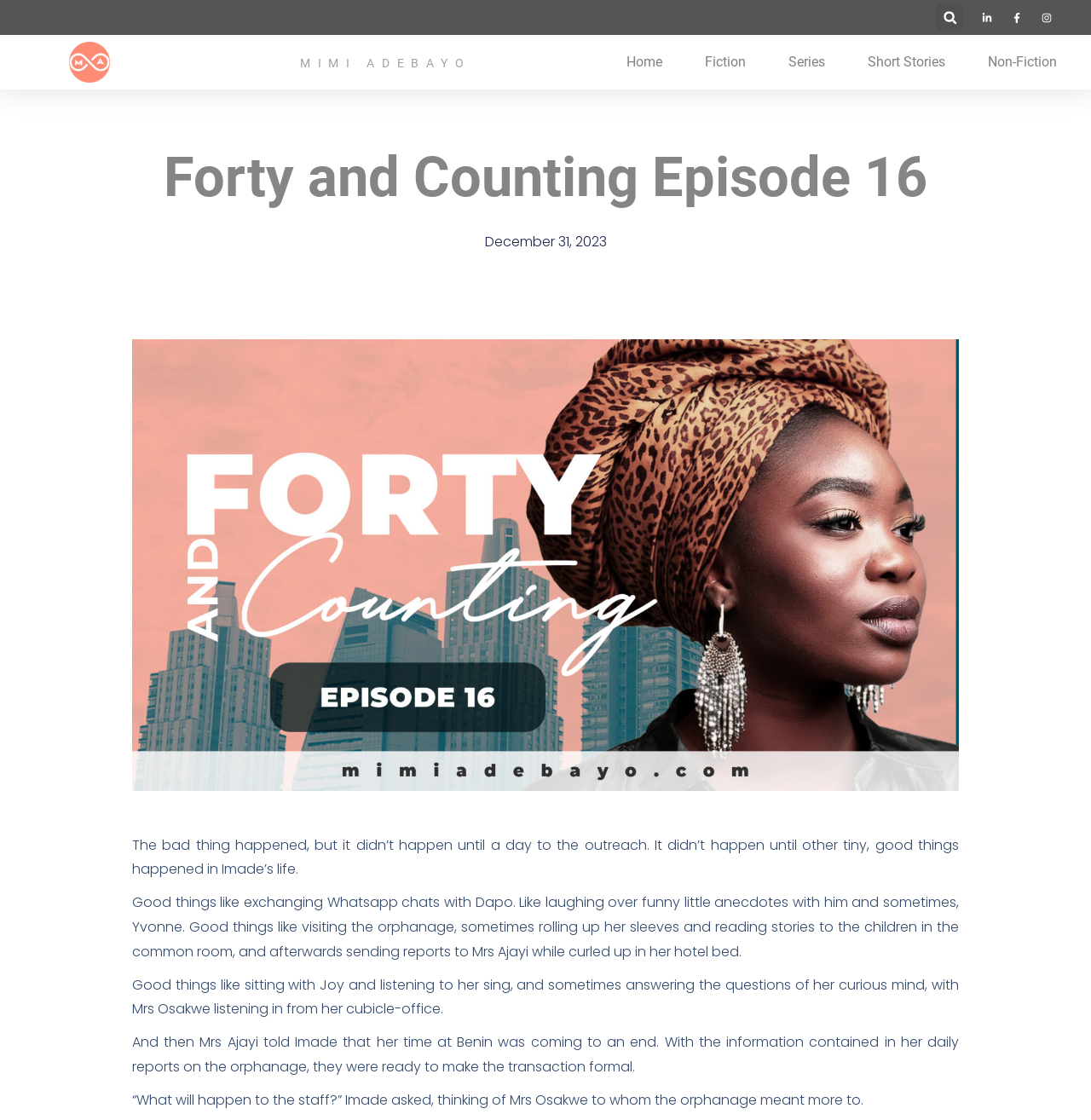Show me the bounding box coordinates of the clickable region to achieve the task as per the instruction: "View December 31, 2023's content".

[0.444, 0.207, 0.556, 0.225]